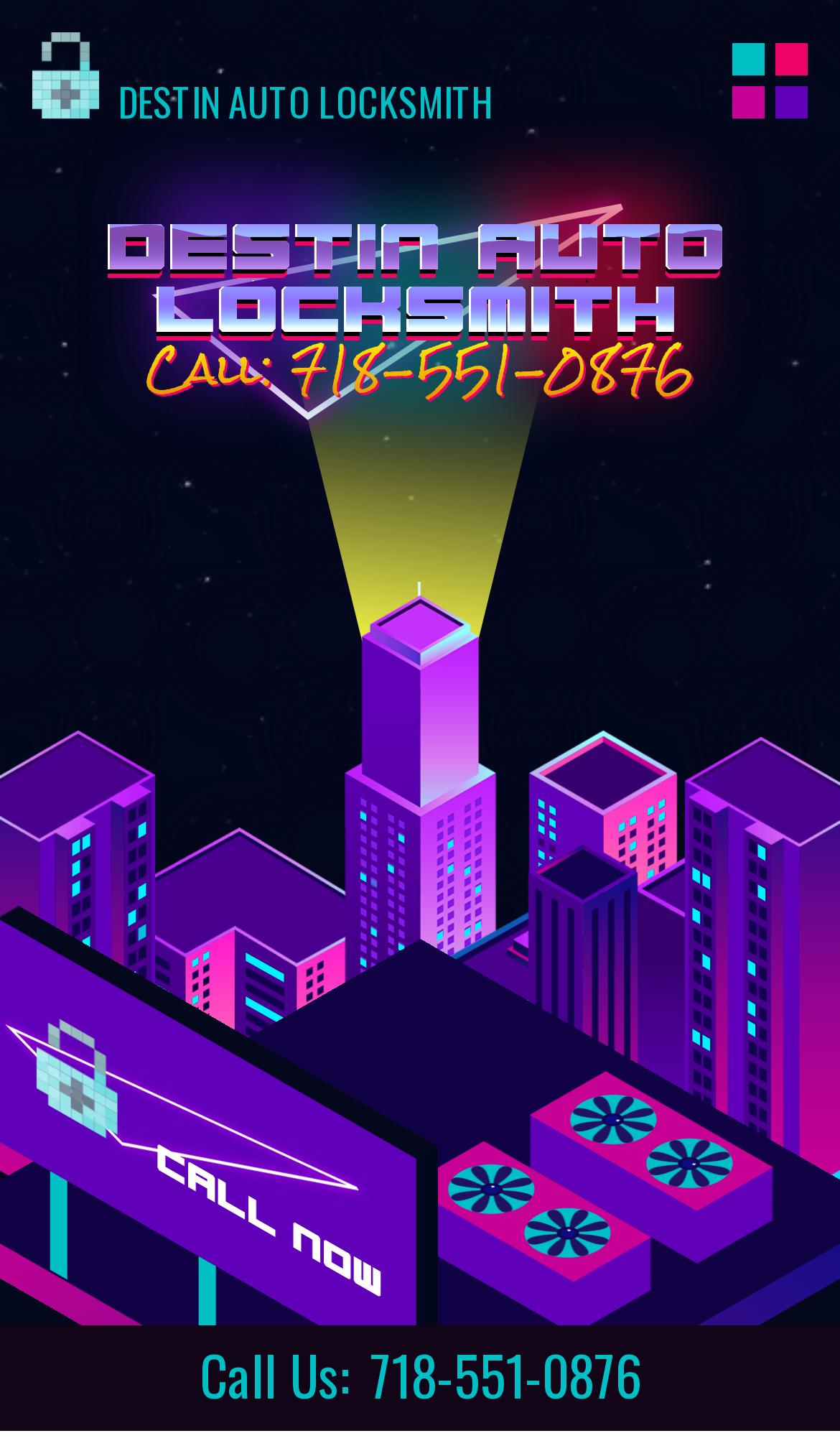What services do they provide for homes?
Please answer the question with a detailed and comprehensive explanation.

The images on the webpage suggest that the locksmith services provided for homes include Lock Repair and Lock Change, which implies that they offer maintenance and replacement services for home locks.